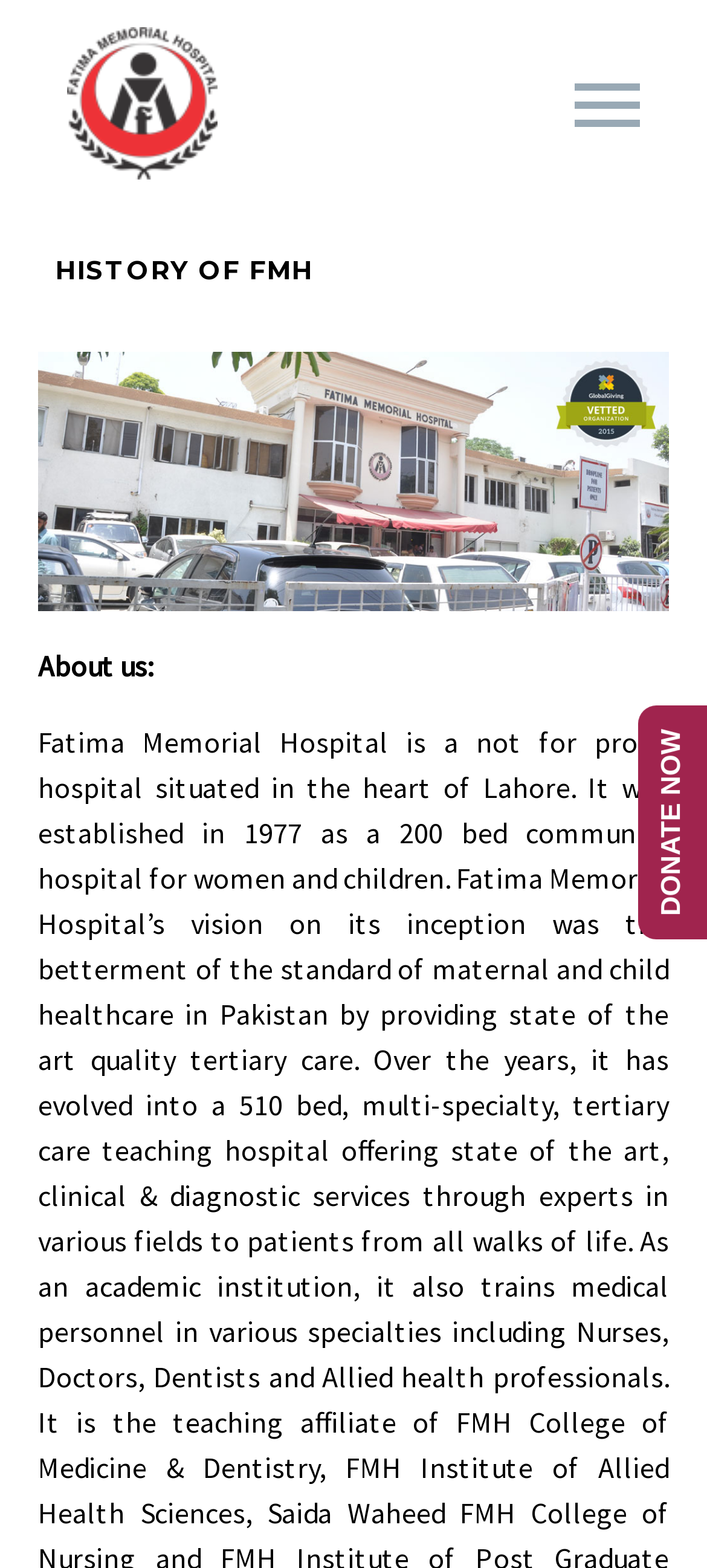Using the details in the image, give a detailed response to the question below:
What is the main topic of the webpage?

The webpage has a heading 'HISTORY OF FMH' which suggests that the main topic of the webpage is the history of FMH hospital.